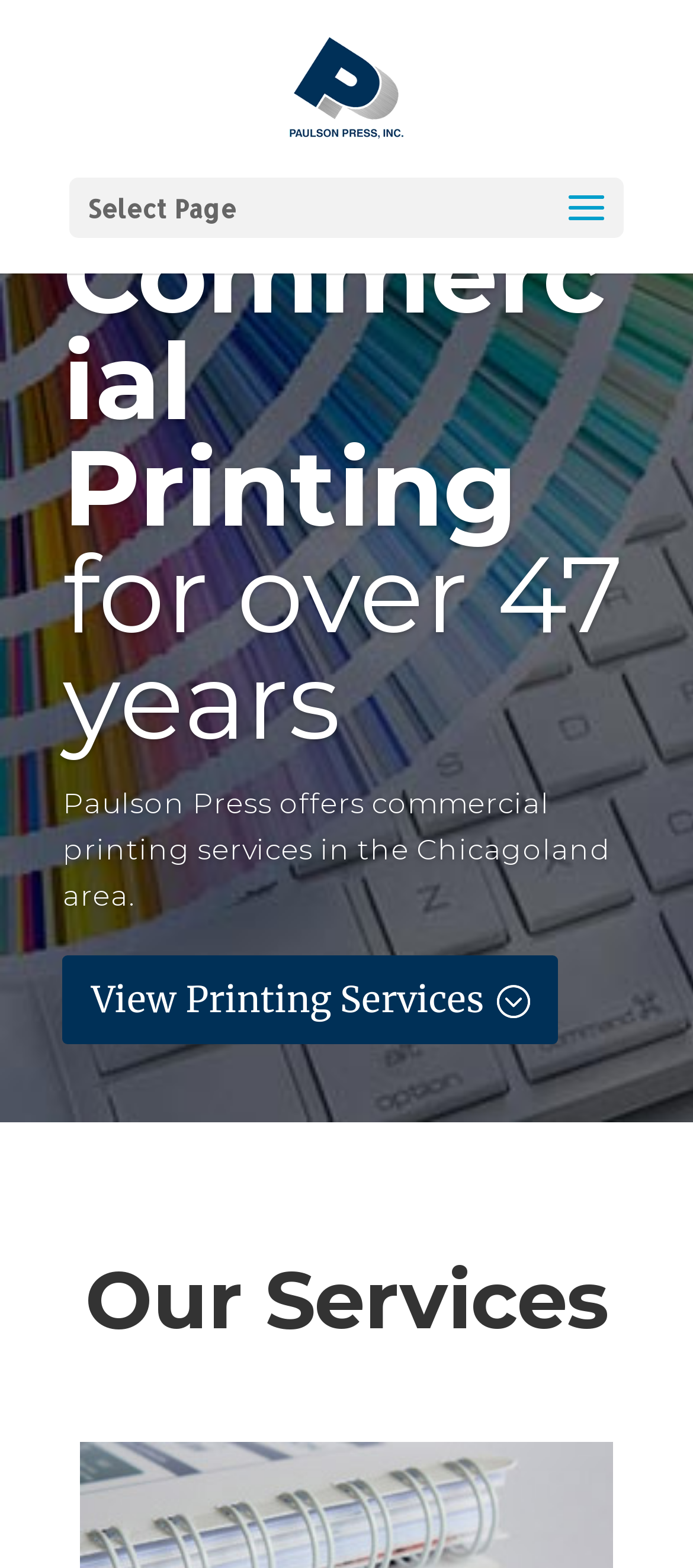What is the main category of services offered by Paulson Press?
Look at the image and answer the question using a single word or phrase.

Printing